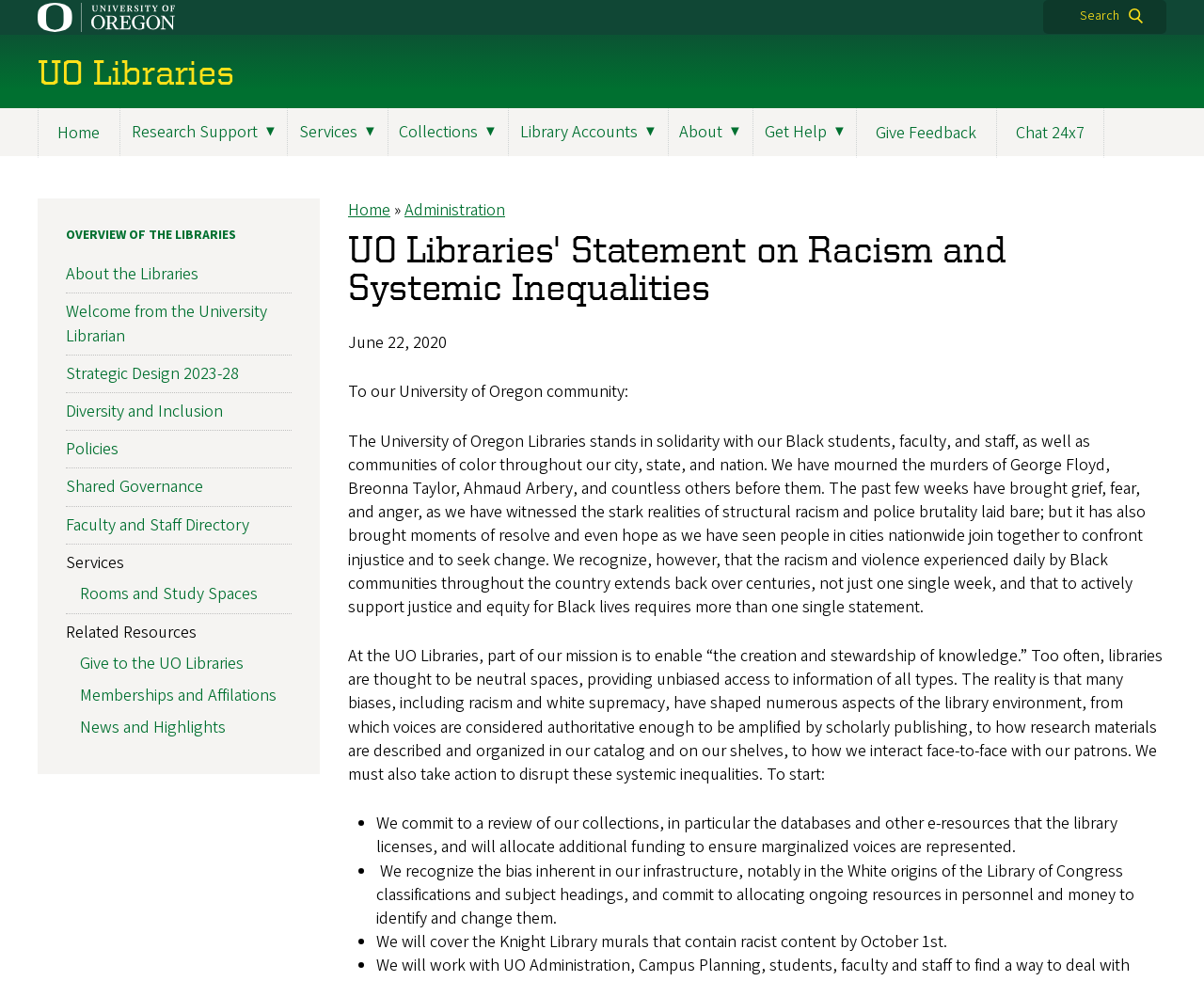Can you provide the bounding box coordinates for the element that should be clicked to implement the instruction: "Click the 'Search' button"?

[0.892, 0.006, 0.949, 0.027]